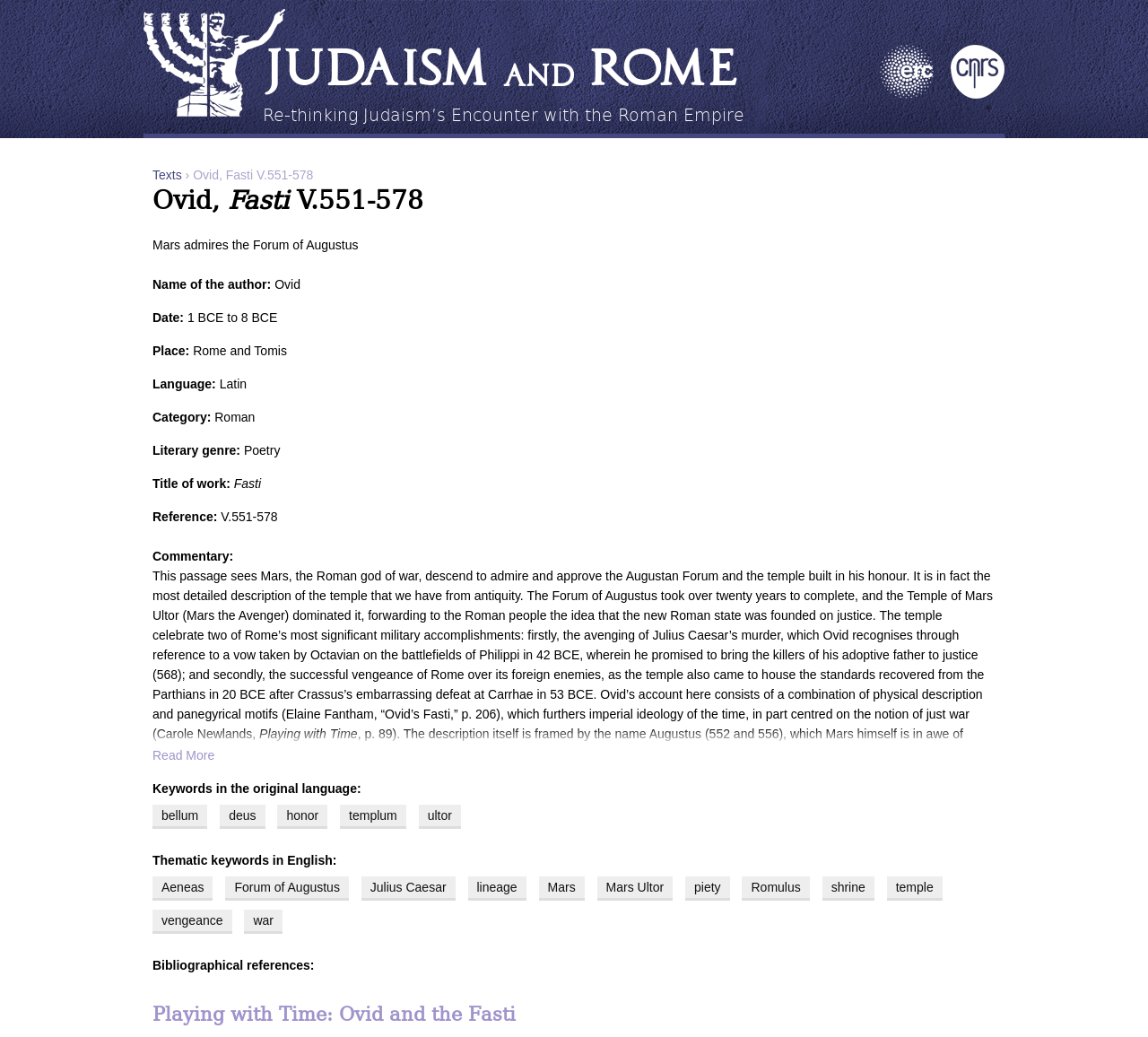What is the name of the author of the text?
Give a one-word or short phrase answer based on the image.

Ovid